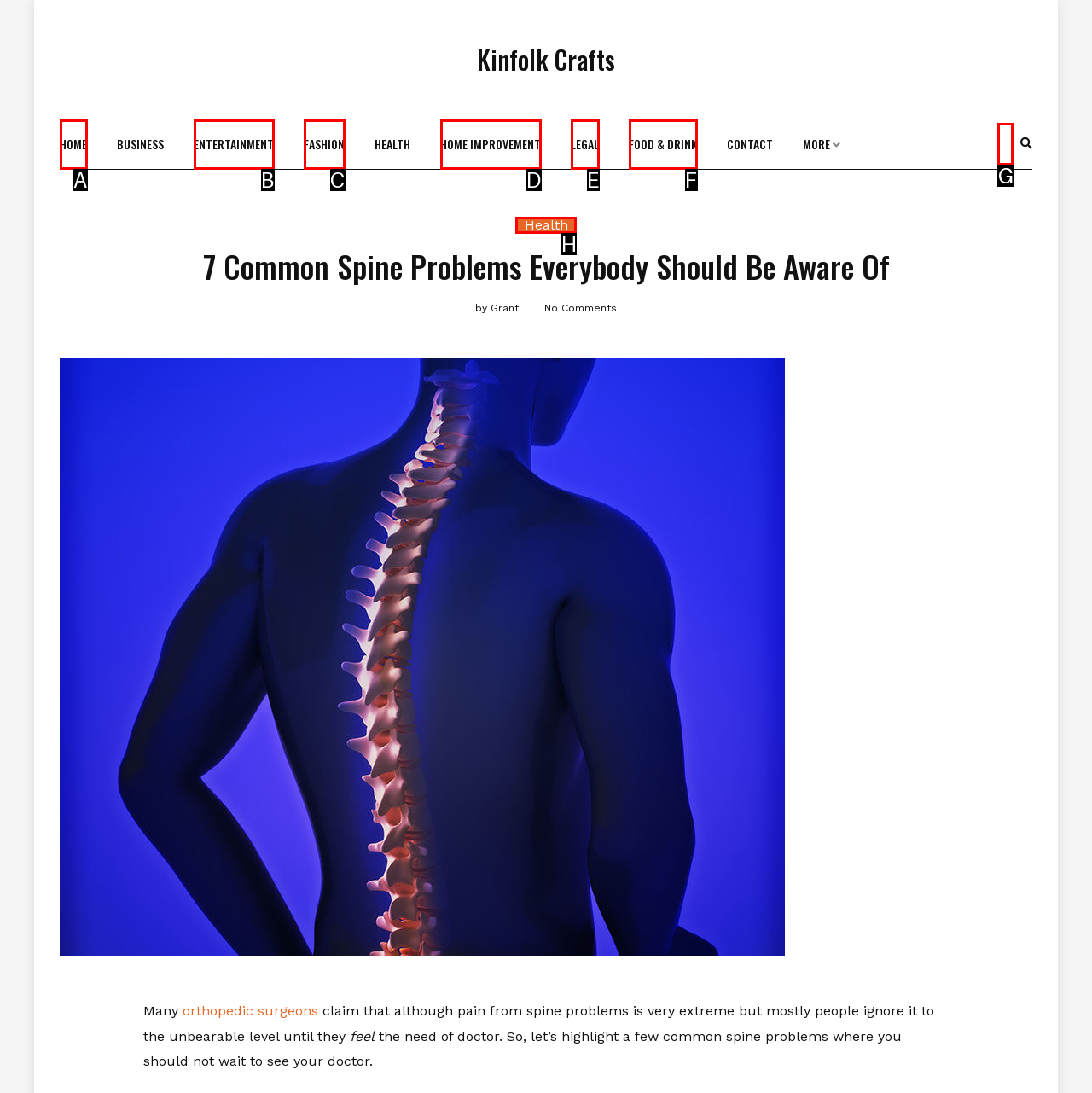Tell me which one HTML element I should click to complete the following task: search for something Answer with the option's letter from the given choices directly.

G